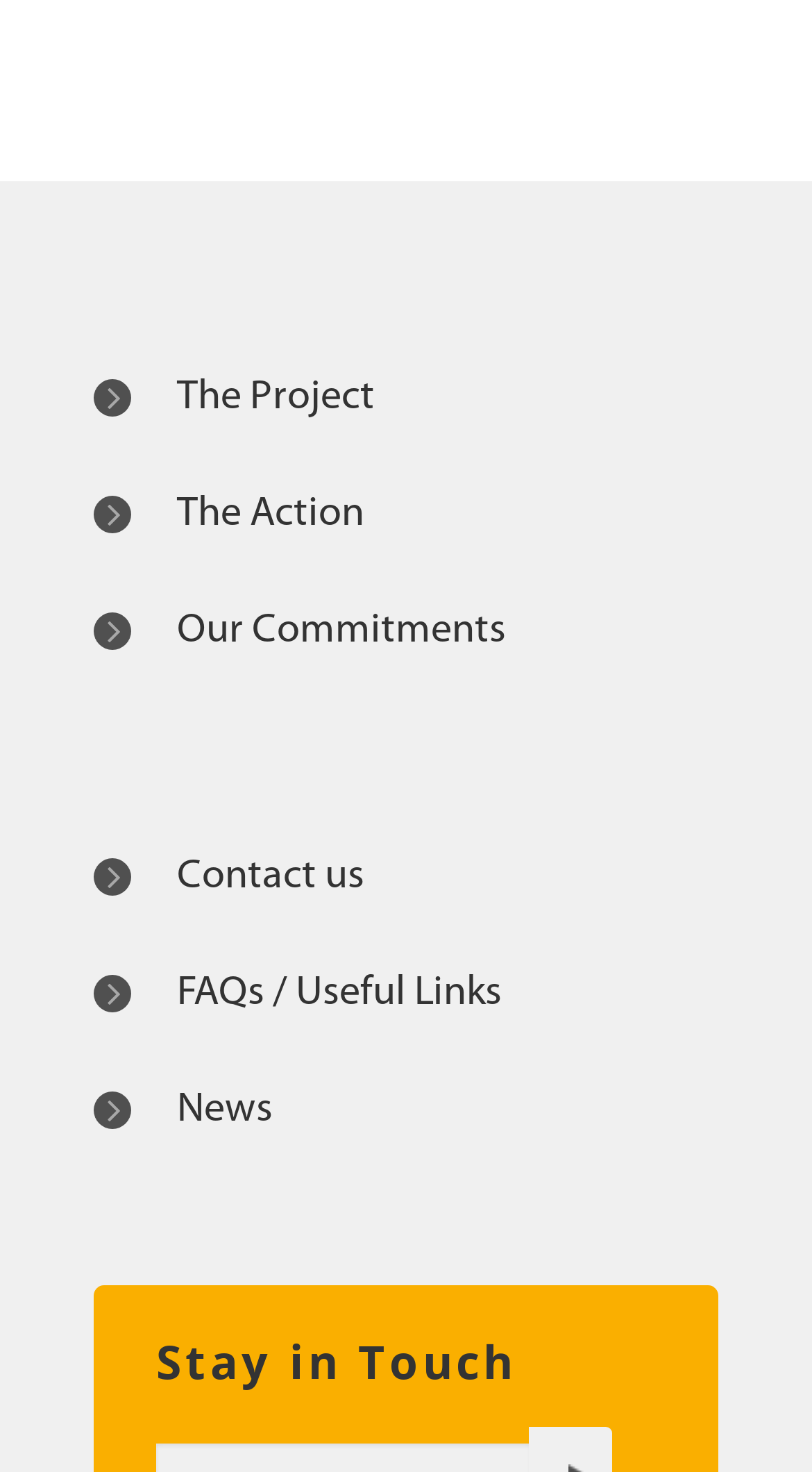Provide the bounding box coordinates of the UI element this sentence describes: "Our Commitments".

[0.115, 0.376, 0.623, 0.456]